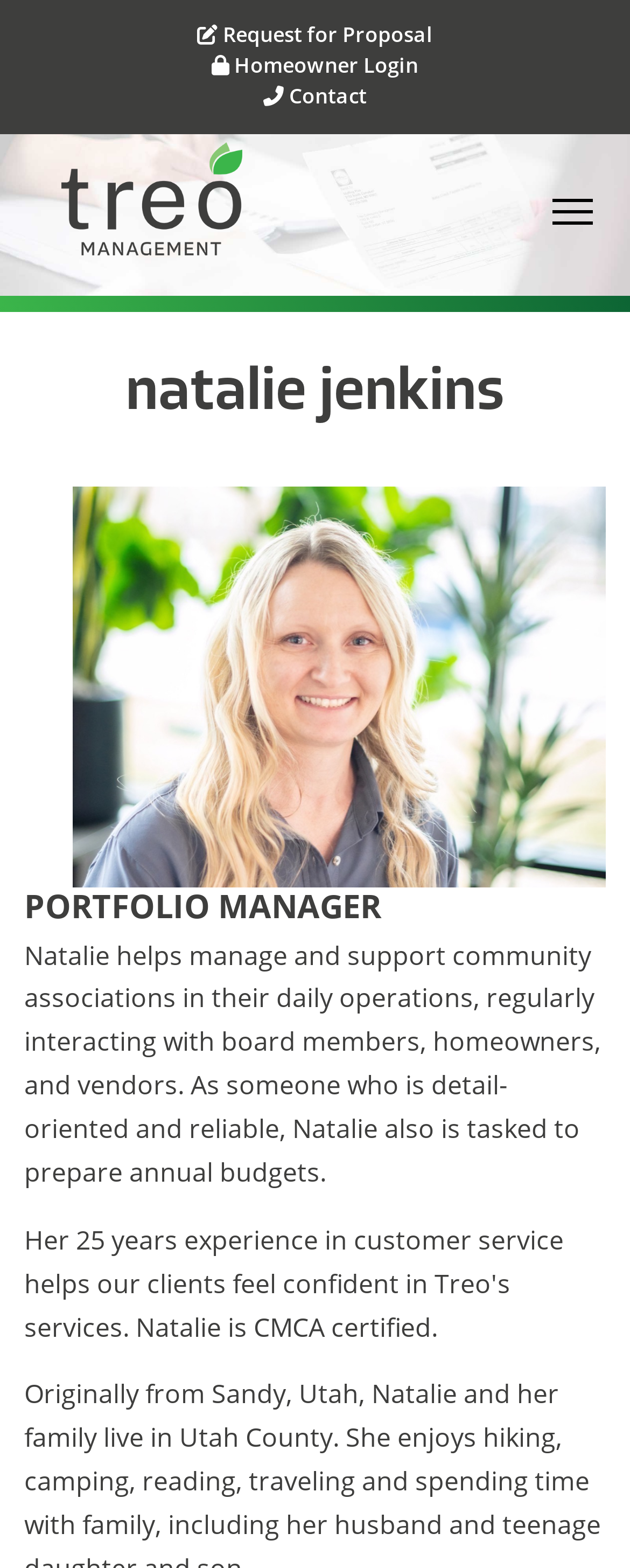Utilize the information from the image to answer the question in detail:
What is the icon next to the 'Request for Proposal' link?

I found the answer by examining the link element with the text 'Request for Proposal' and its OCR text 'uf044', which suggests that the icon next to the link is uf044.